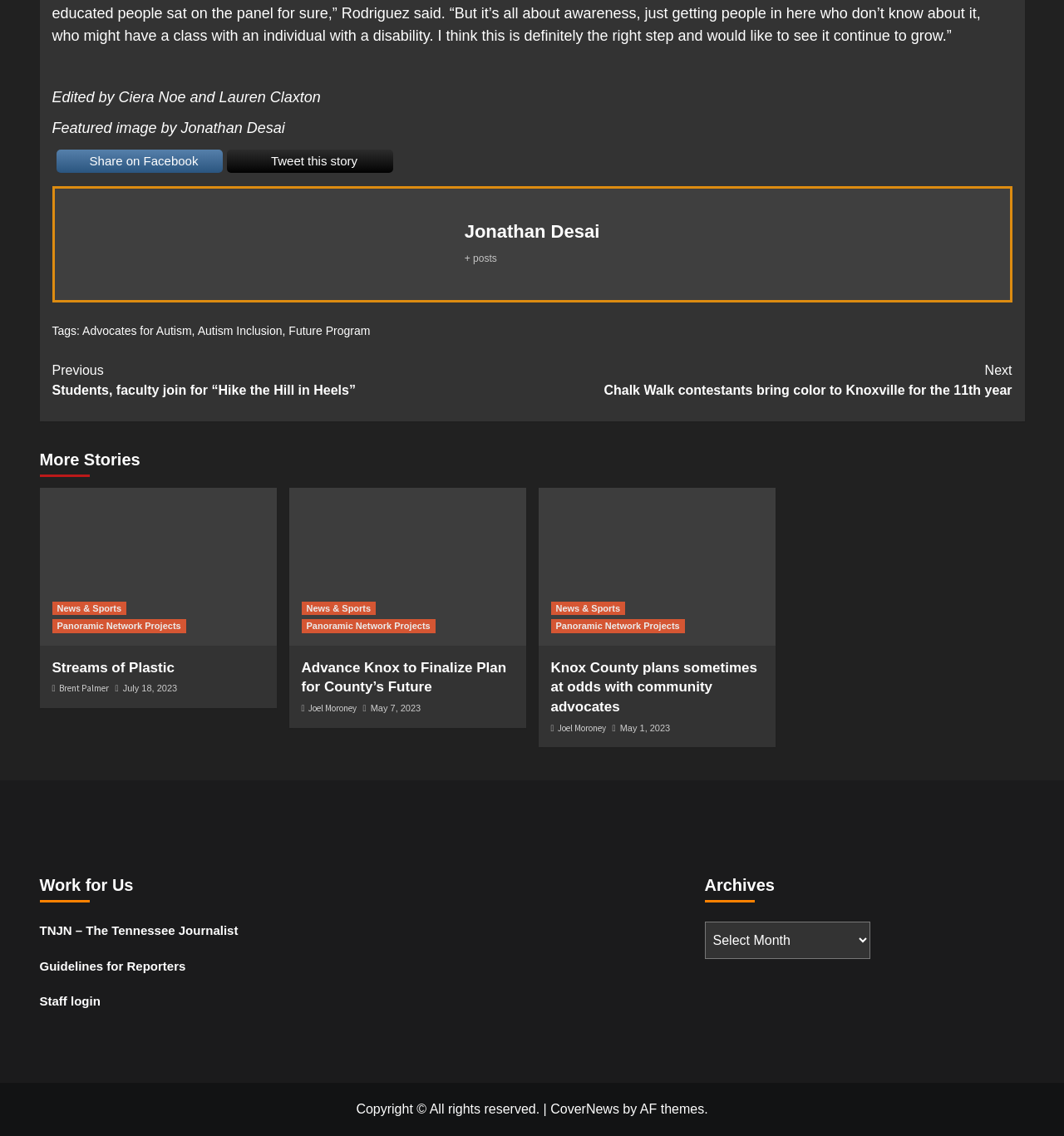Based on the element description "TNJN – The Tennessee Journalist", predict the bounding box coordinates of the UI element.

[0.037, 0.812, 0.338, 0.839]